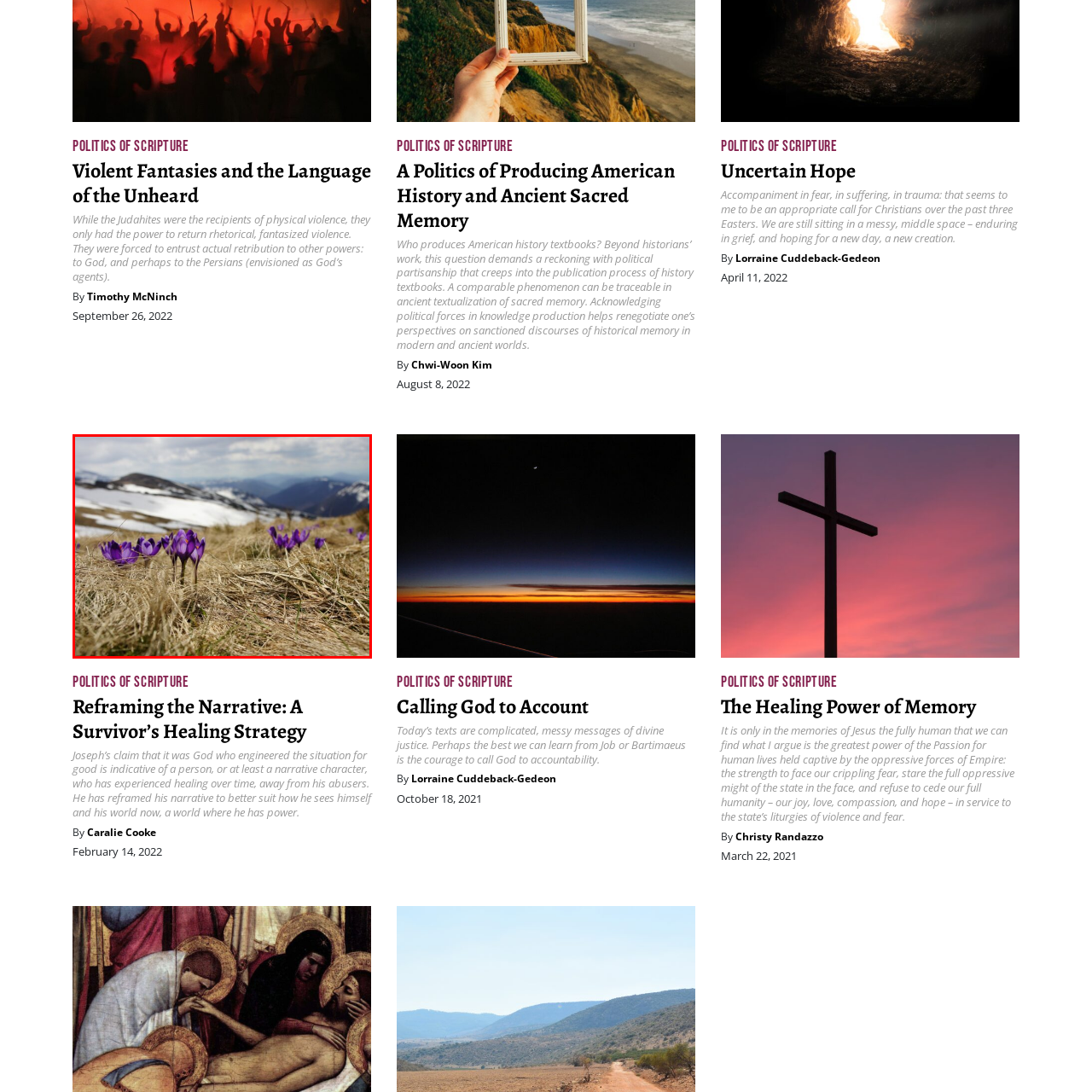What is the condition of the distant mountains?
Observe the section of the image outlined in red and answer concisely with a single word or phrase.

Some are capped with snow